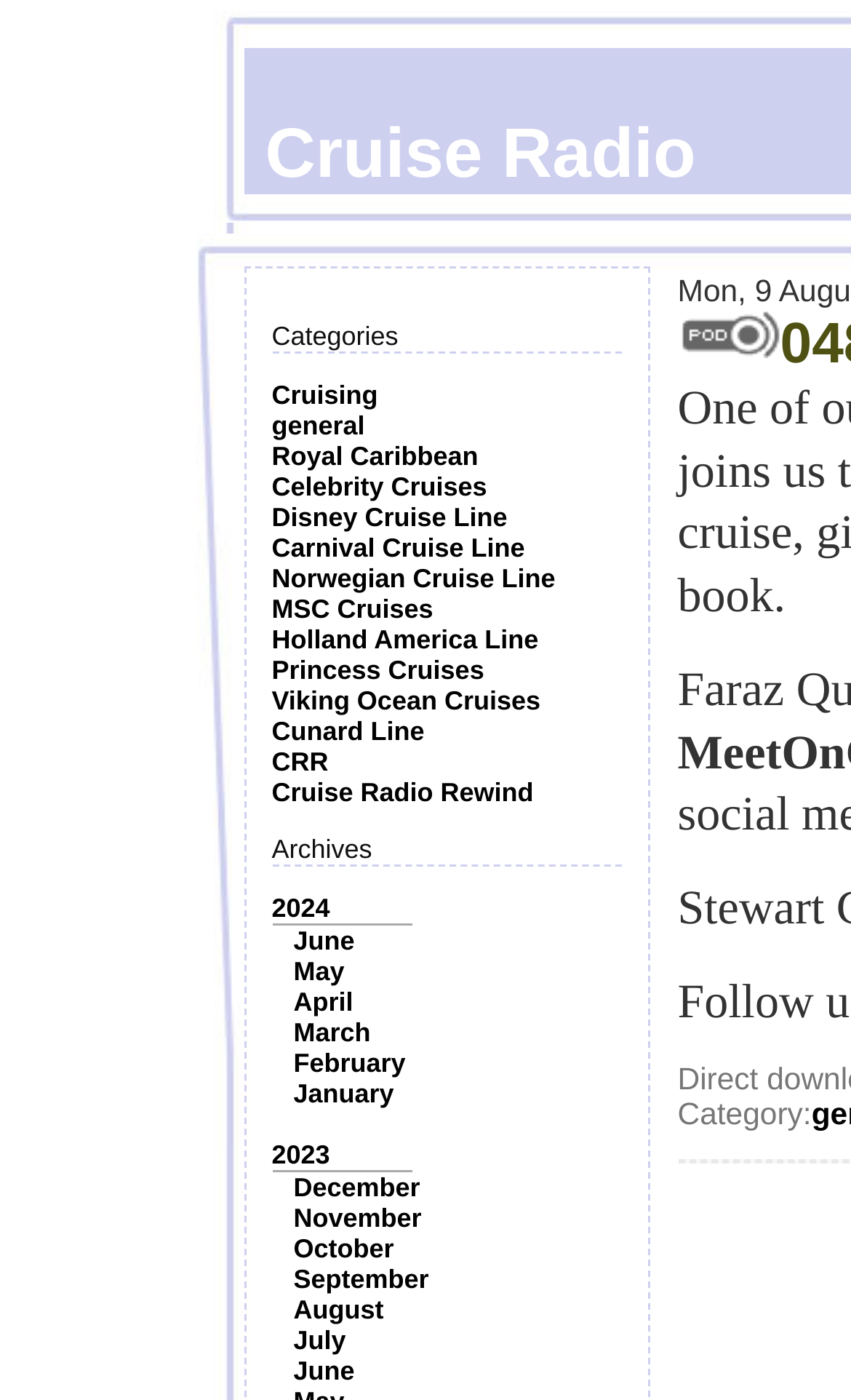Explain the features and main sections of the webpage comprehensively.

The webpage appears to be a podcast or blog page focused on cruise-related topics. At the top, there is a title "Cruise Radio : 048 Fighting Norovirus". Below the title, there are two sections: categories and archives.

The categories section is located on the left side of the page and contains 14 links to different cruise lines, including Royal Caribbean, Celebrity Cruises, and Disney Cruise Line, among others. These links are stacked vertically, with the first link "Cruising" at the top and the last link "CRR" at the bottom.

To the right of the categories section, there is an archives section. This section contains links to different months and years, including 2024, June, May, and so on. These links are also stacked vertically, with the most recent month at the top and the oldest at the bottom.

On the right side of the page, there is an image, but its content is not specified. Below the image, there is a text "Category:".

Overall, the webpage seems to be a resource for cruise enthusiasts, providing access to different categories of cruise lines and archives of past content.